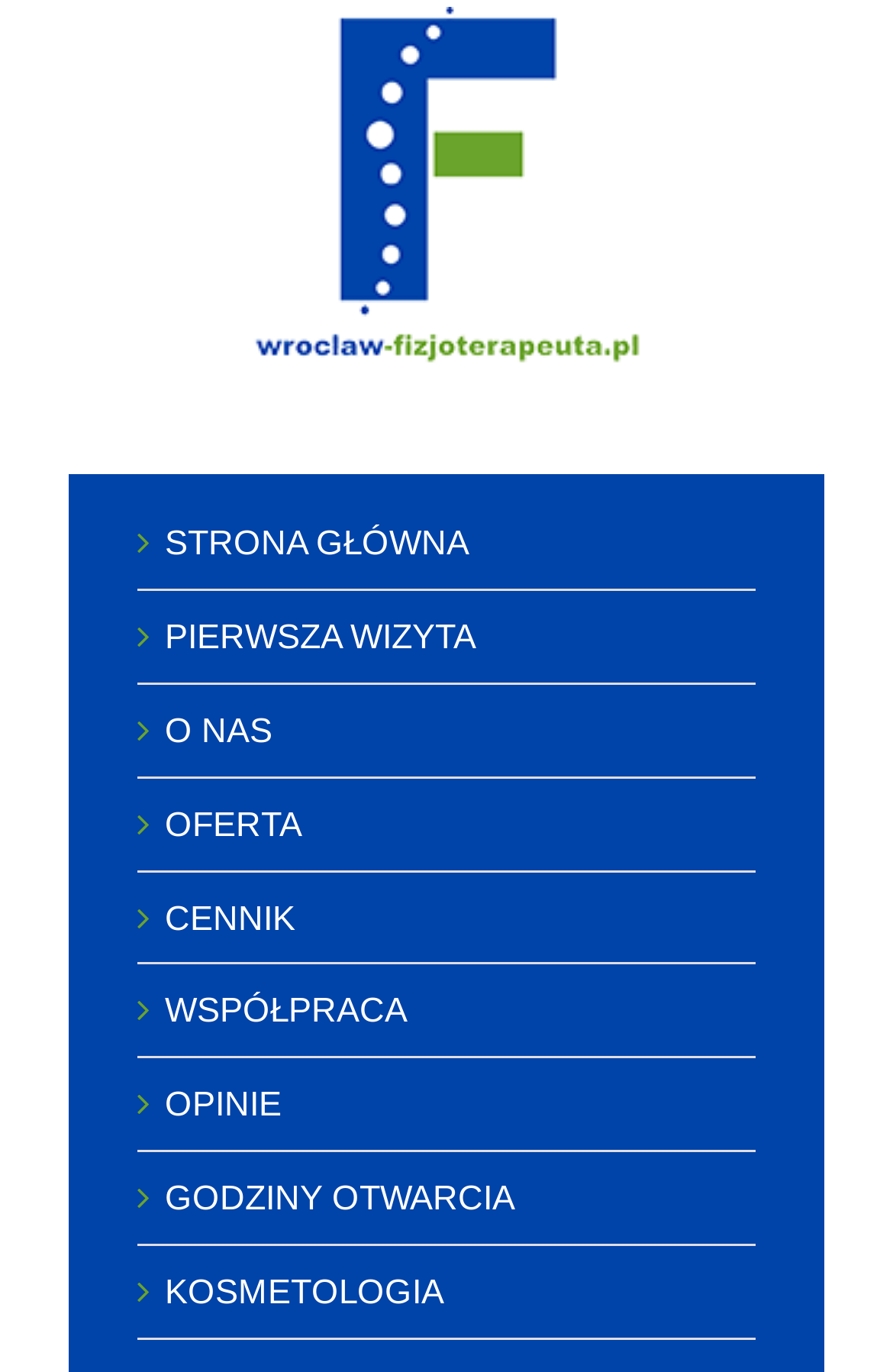What is the width of the 'PIERWSZA WIZYTA' menu item?
Look at the image and respond with a one-word or short phrase answer.

0.348